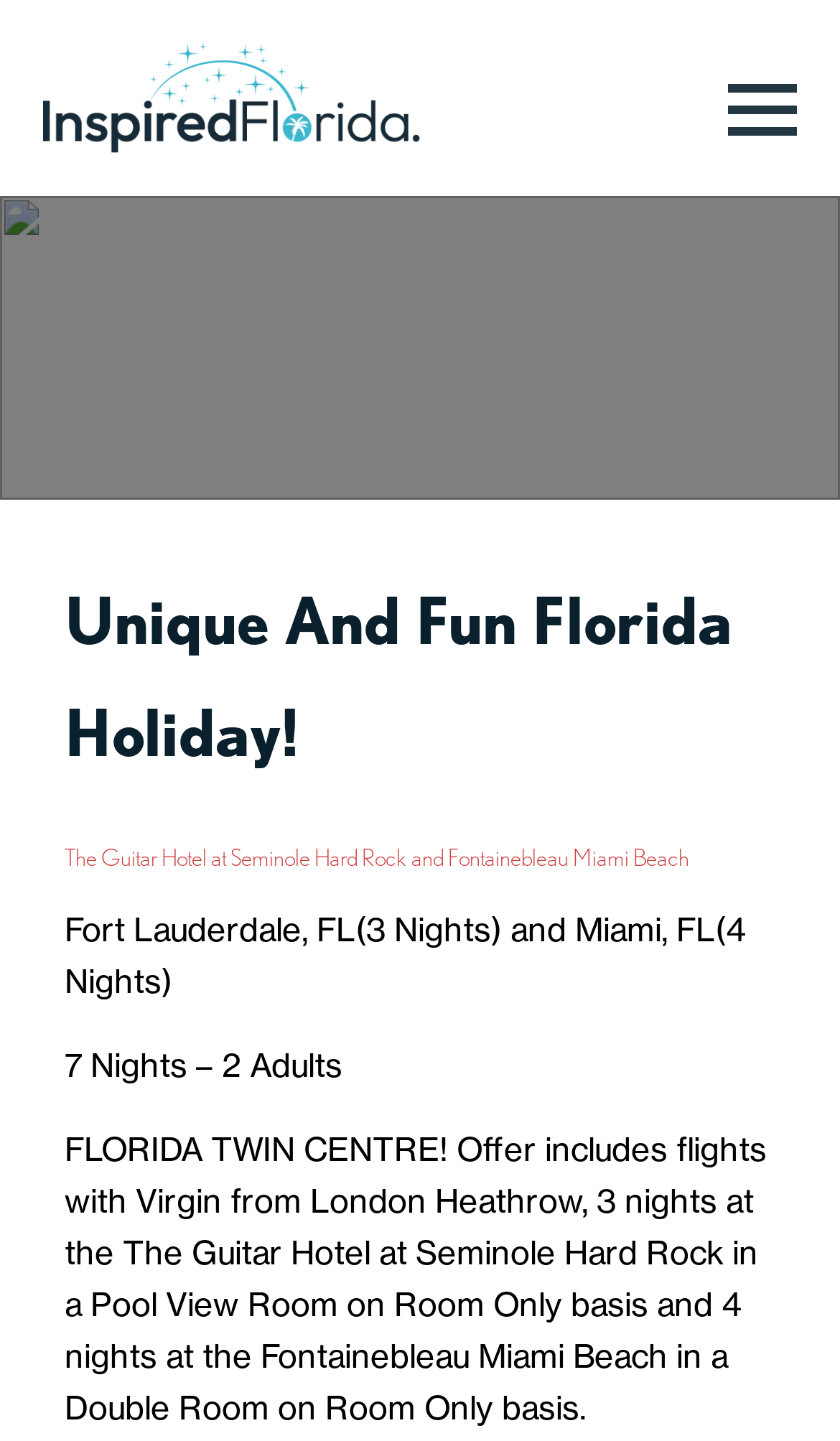Create a detailed narrative describing the layout and content of the webpage.

The webpage is about a Florida holiday package. At the top-left corner, there is a figure with an image, taking up about half of the screen width. On the top-right corner, there is a button to open a menu. Below the figure, there is a wide image spanning the entire width of the screen.

The main content of the webpage is divided into sections. The first section has a heading that reads "Unique And Fun Florida Holiday!" in a prominent font size. Below the heading, there is a subheading that mentions "The Guitar Hotel at Seminole Hard Rock and Fontainebleau Miami Beach". 

Underneath the subheading, there is a paragraph of text that summarizes the holiday package, stating "Fort Lauderdale, FL(3 Nights) and Miami, FL(4 Nights)". Below this, there is another line of text that specifies "7 Nights – 2 Adults". 

The main description of the holiday package is provided in a longer paragraph of text, which mentions the details of the offer, including flights, accommodations, and room types. This paragraph is located below the previous two lines of text.